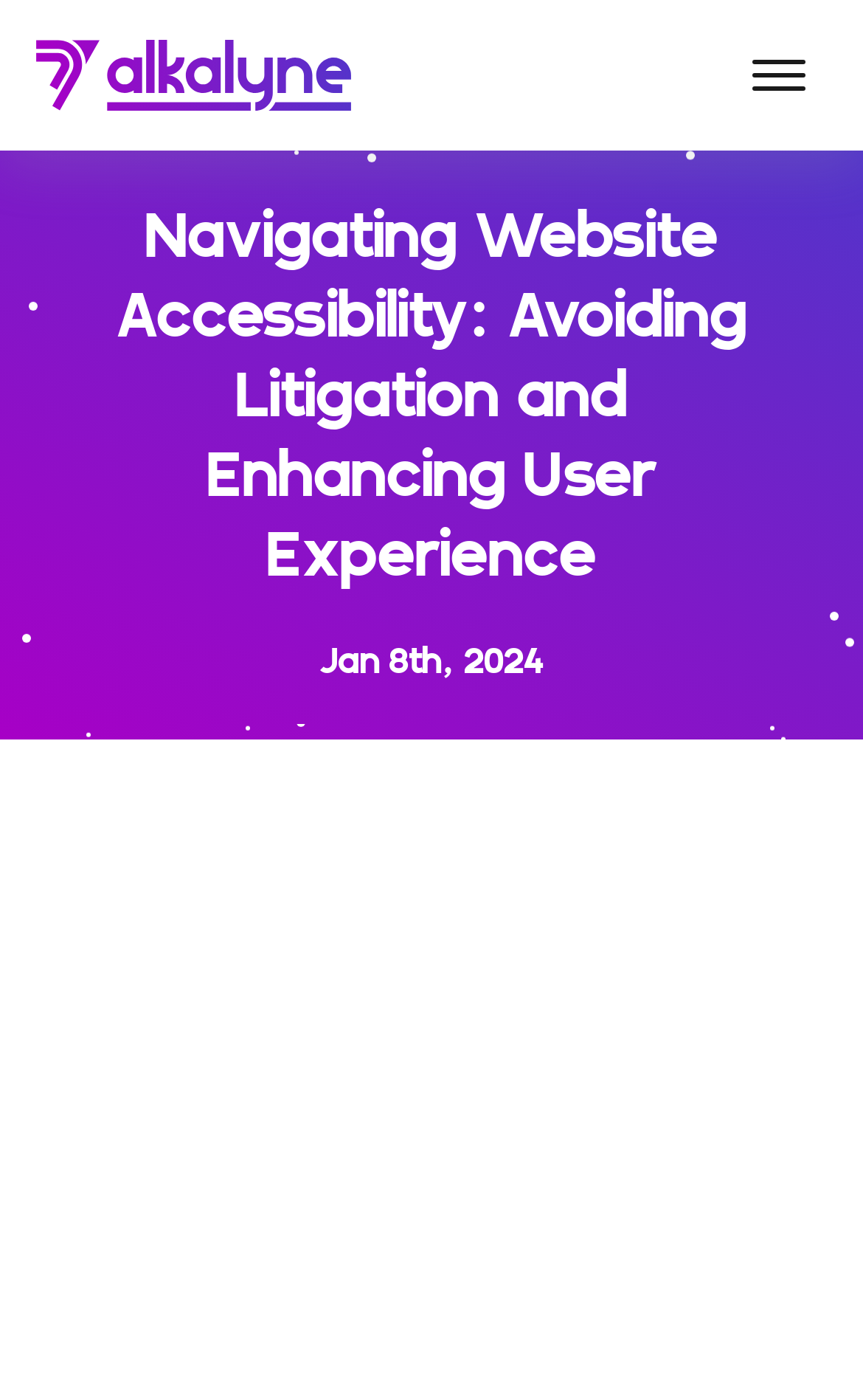Answer this question using a single word or a brief phrase:
What is the purpose of the 'skip to main content' link?

To bypass navigation